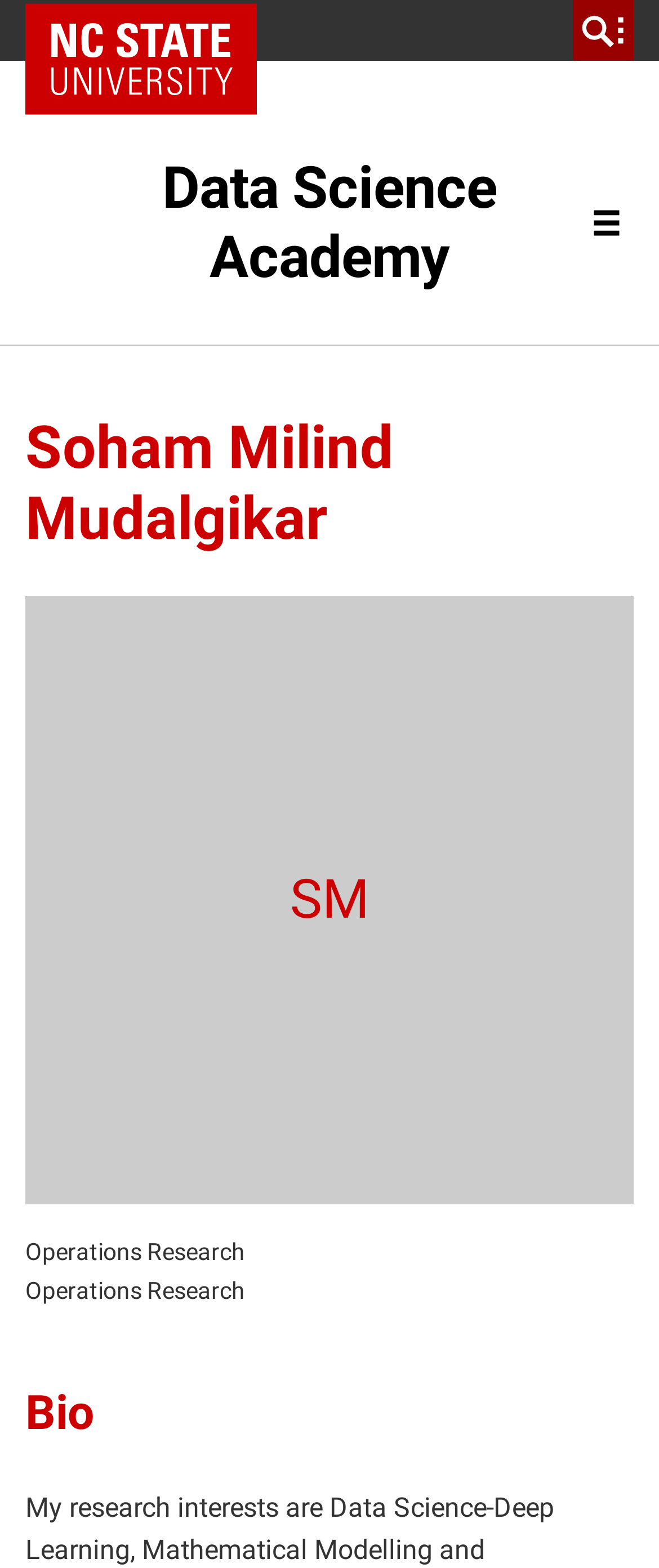Refer to the screenshot and give an in-depth answer to this question: What is the name of the university?

I found the answer by looking at the link element with the text 'NC State Home' which is located at the top of the page, indicating that it is the name of the university.